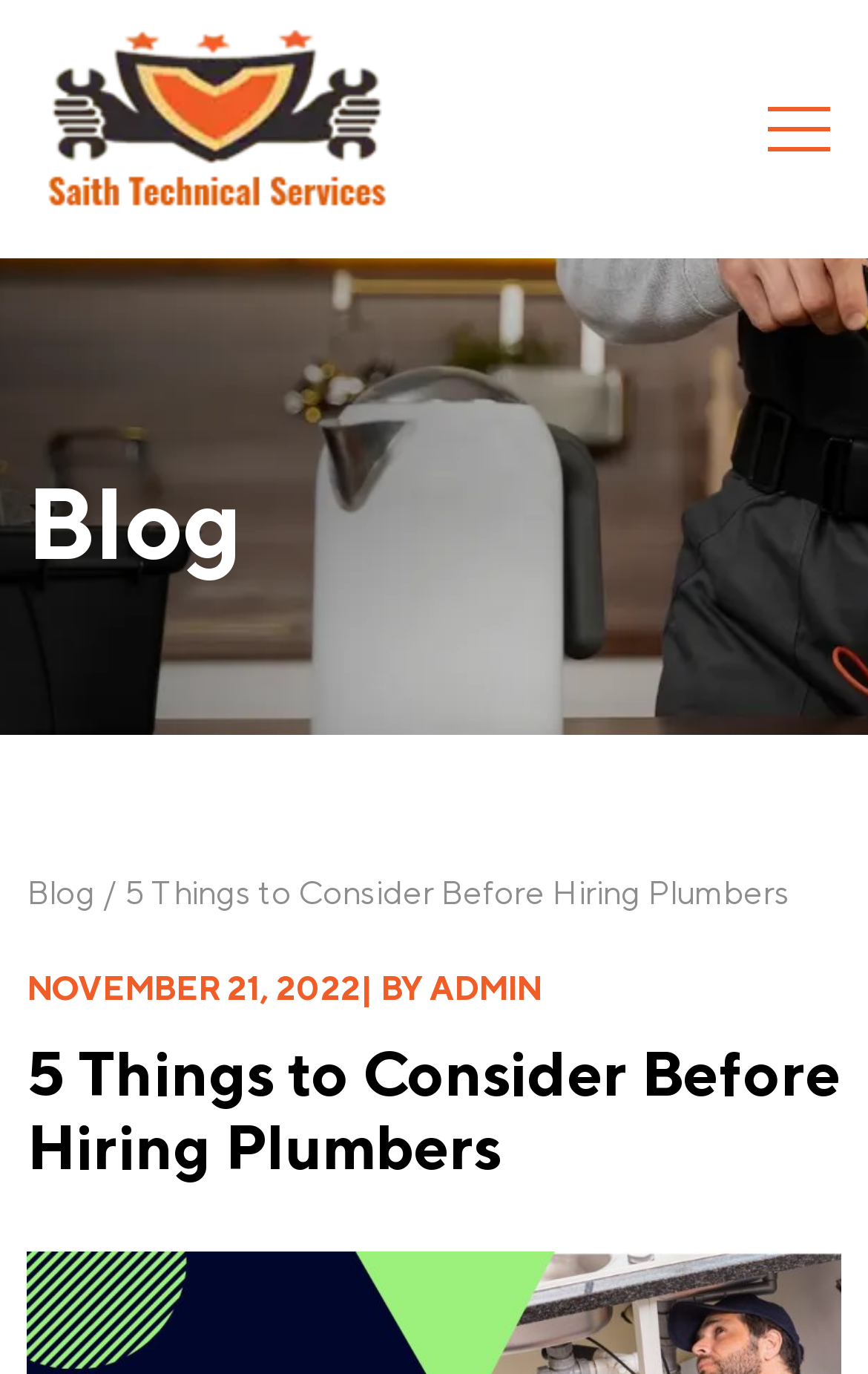Offer a thorough description of the webpage.

The webpage appears to be a blog post titled "5 Things to Consider Before Hiring Plumbers". At the top left of the page, there is a link "Best Reparation Heater Near Me" accompanied by an image. Below this link, there is a heading that reads "Blog". 

On the top right side of the page, there is a button with no text. 

The main content of the blog post is headed by a title "5 Things to Consider Before Hiring Plumbers" which is positioned below the "Blog" heading. The title is followed by a subtitle "NOVEMBER 21, 2022| BY ADMIN" that indicates the date and author of the post.